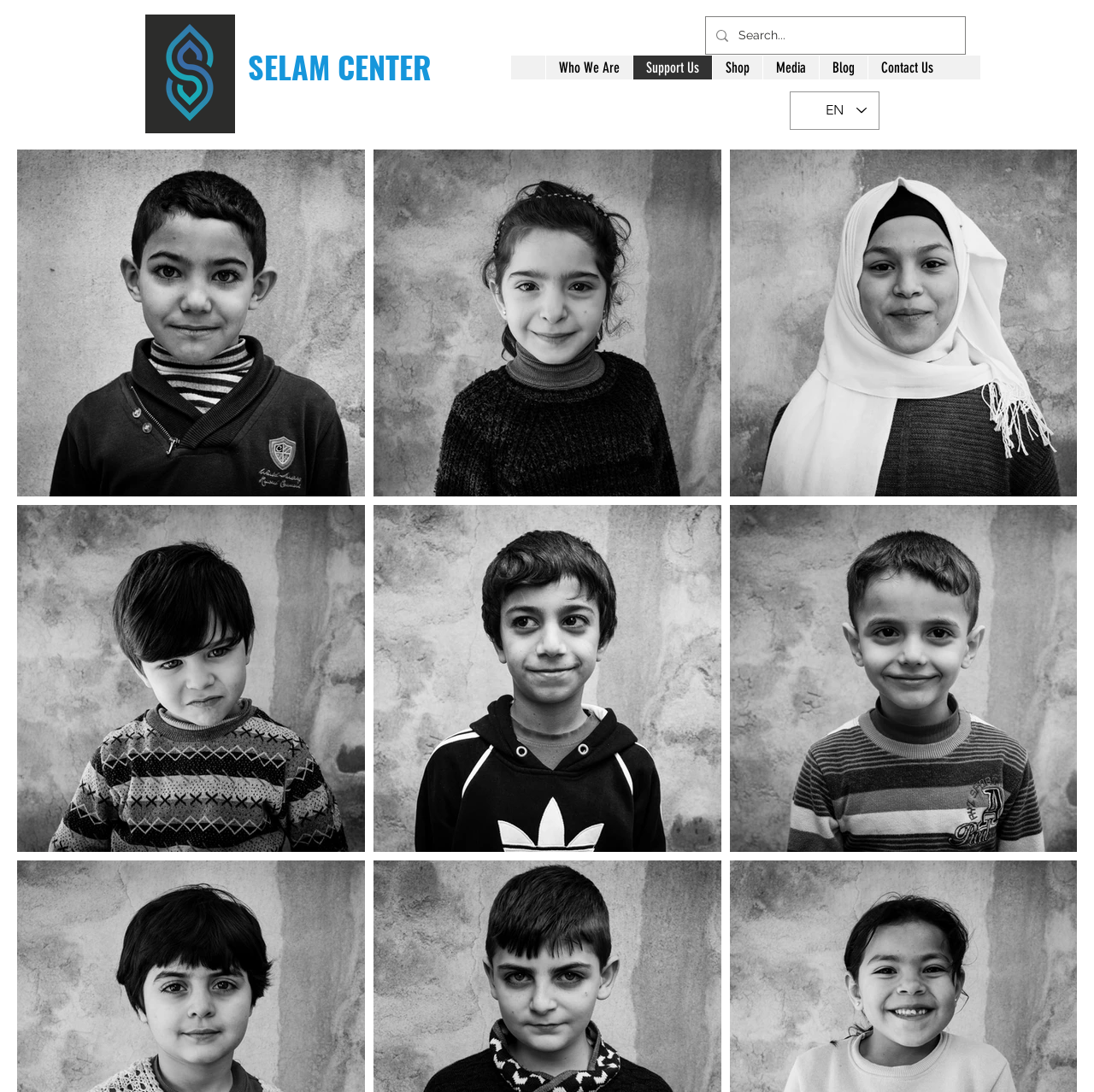Please indicate the bounding box coordinates of the element's region to be clicked to achieve the instruction: "Select a language". Provide the coordinates as four float numbers between 0 and 1, i.e., [left, top, right, bottom].

[0.722, 0.084, 0.804, 0.119]